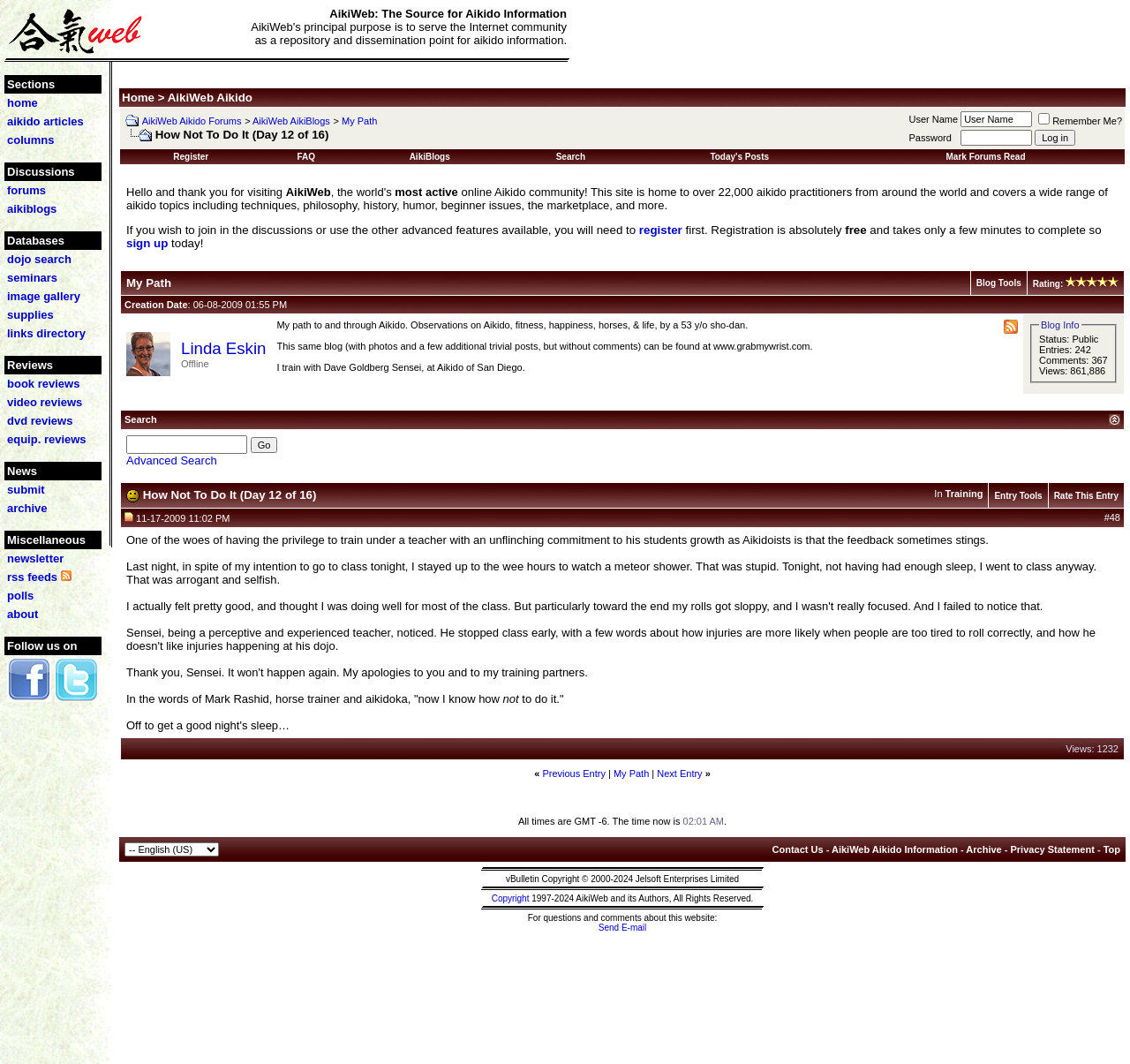Identify and provide the bounding box coordinates of the UI element described: "parent_node: Advanced Search name="dosearch" value="Go"". The coordinates should be formatted as [left, top, right, bottom], with each number being a float between 0 and 1.

[0.222, 0.411, 0.246, 0.426]